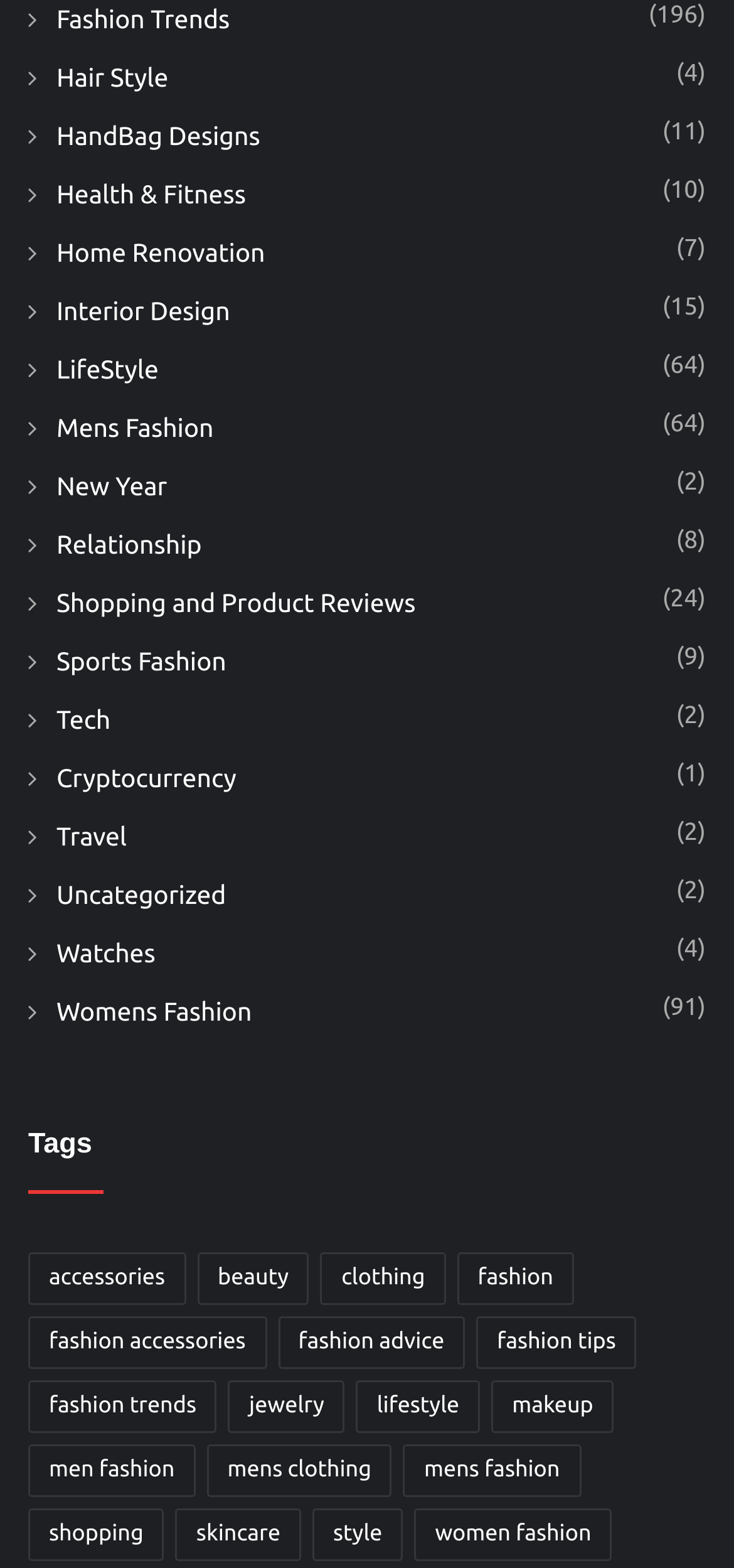How many fashion-related categories are there?
Please answer the question as detailed as possible.

I counted the number of categories related to fashion, including 'fashion', 'fashion accessories', 'fashion advice', 'fashion tips', 'fashion trends', 'men fashion', and 'women fashion', and found 7 categories.